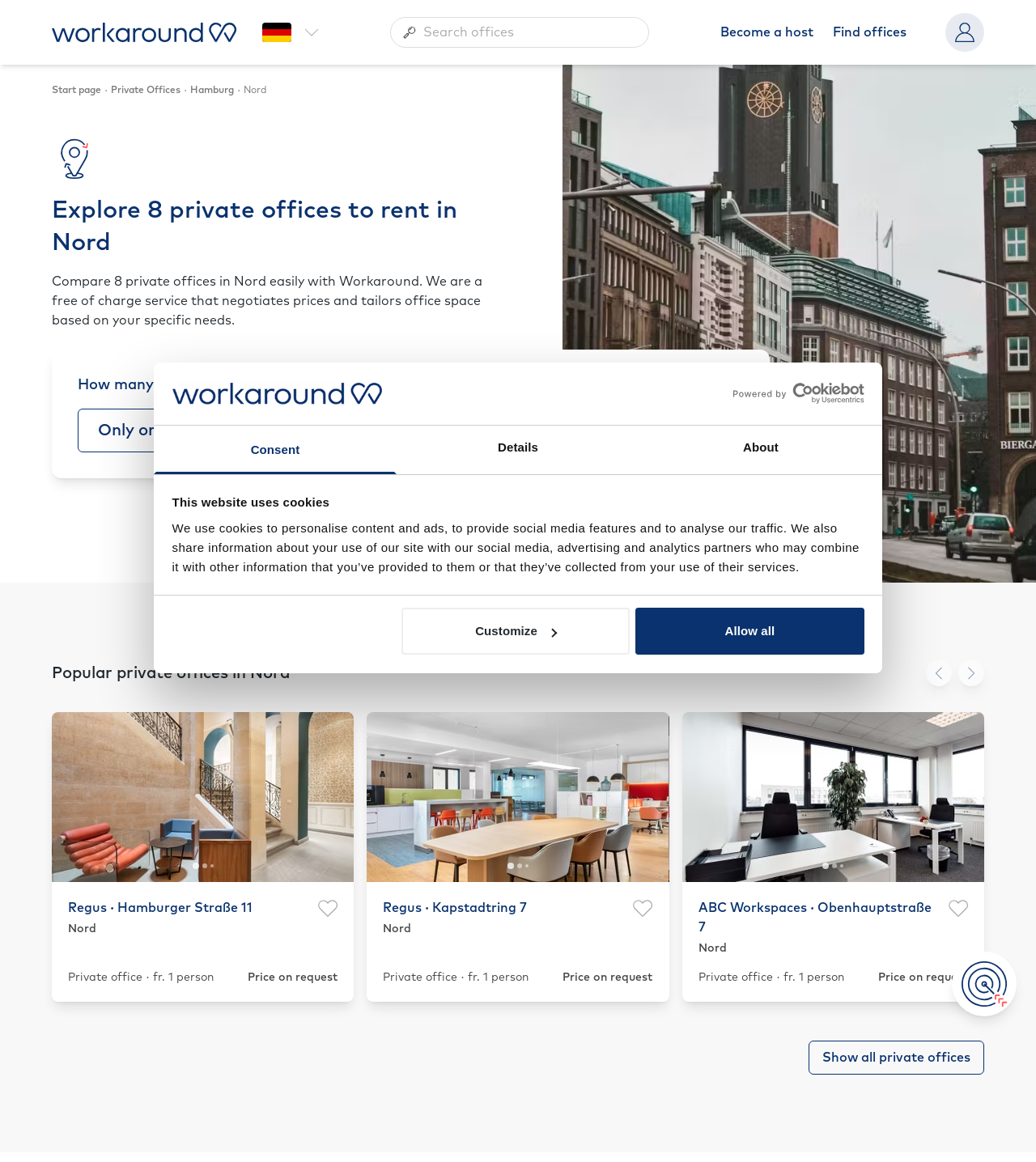Bounding box coordinates are specified in the format (top-left x, top-left y, bottom-right x, bottom-right y). All values are floating point numbers bounded between 0 and 1. Please provide the bounding box coordinate of the region this sentence describes: Allow all

[0.614, 0.523, 0.834, 0.564]